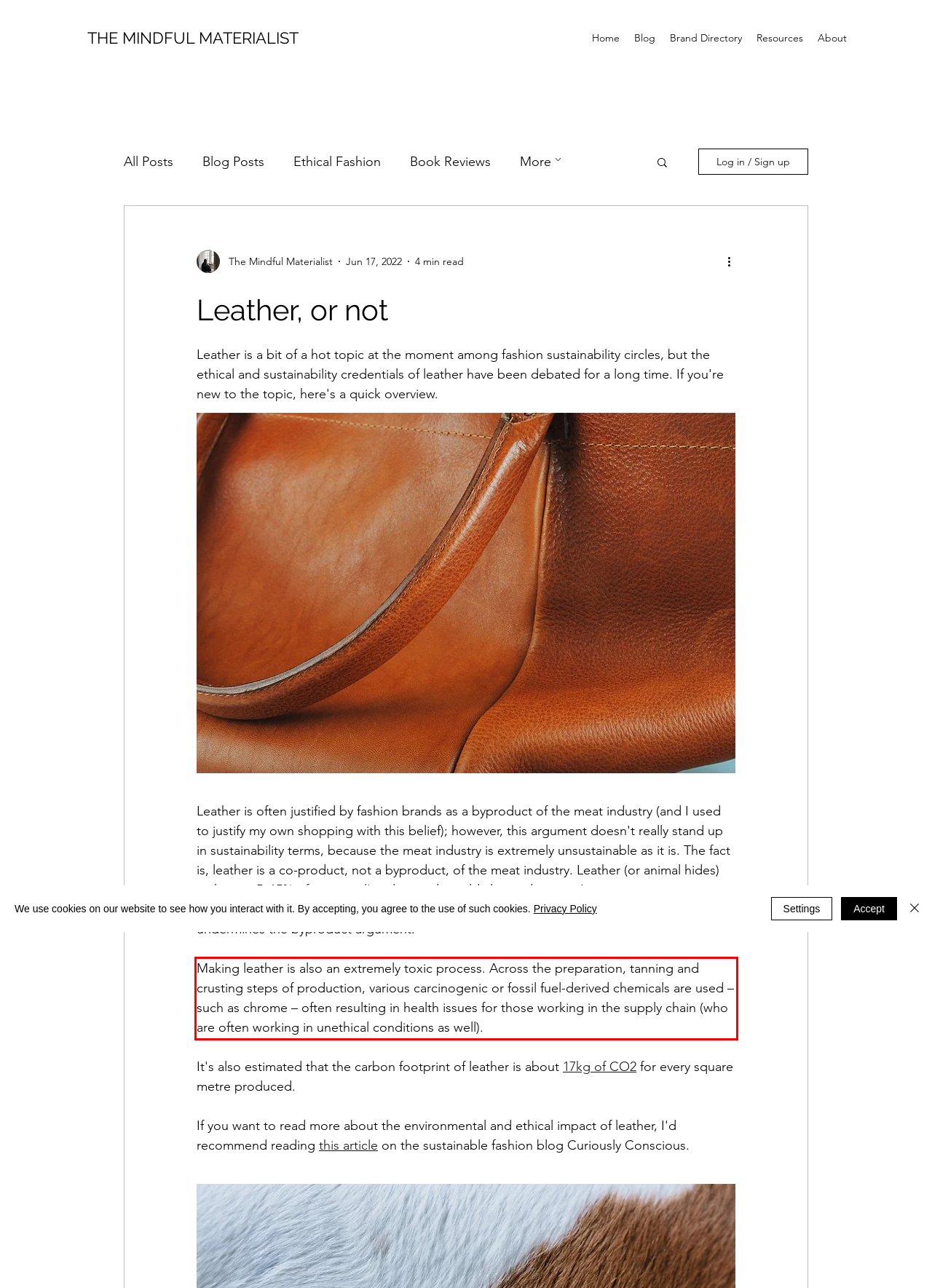You are given a webpage screenshot with a red bounding box around a UI element. Extract and generate the text inside this red bounding box.

Making leather is also an extremely toxic process. Across the preparation, tanning and crusting steps of production, various carcinogenic or fossil fuel-derived chemicals are used – such as chrome – often resulting in health issues for those working in the supply chain (who are often working in unethical conditions as well).